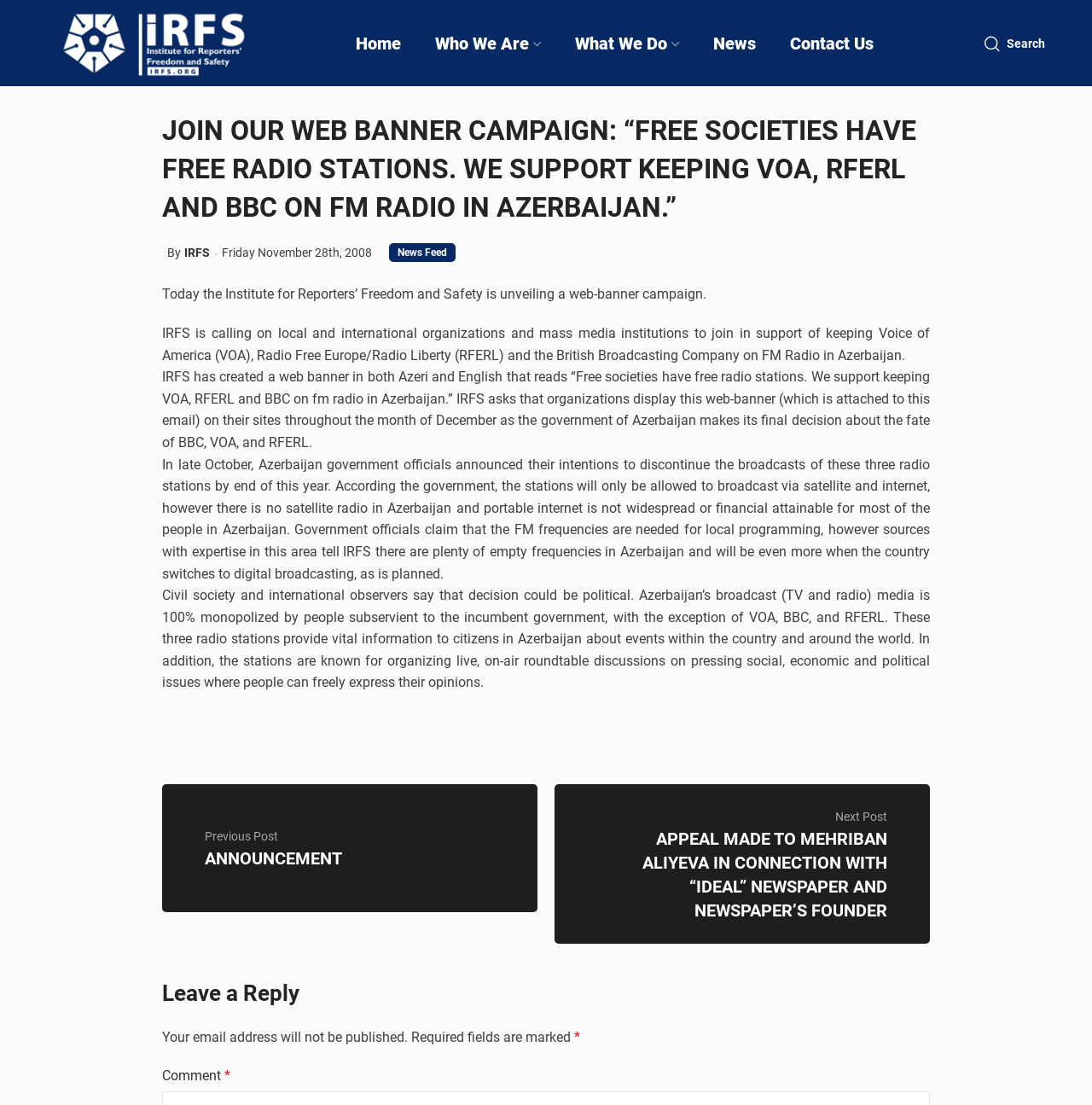Please identify the bounding box coordinates of the area that needs to be clicked to follow this instruction: "Read the 'News Feed'".

[0.356, 0.22, 0.417, 0.237]